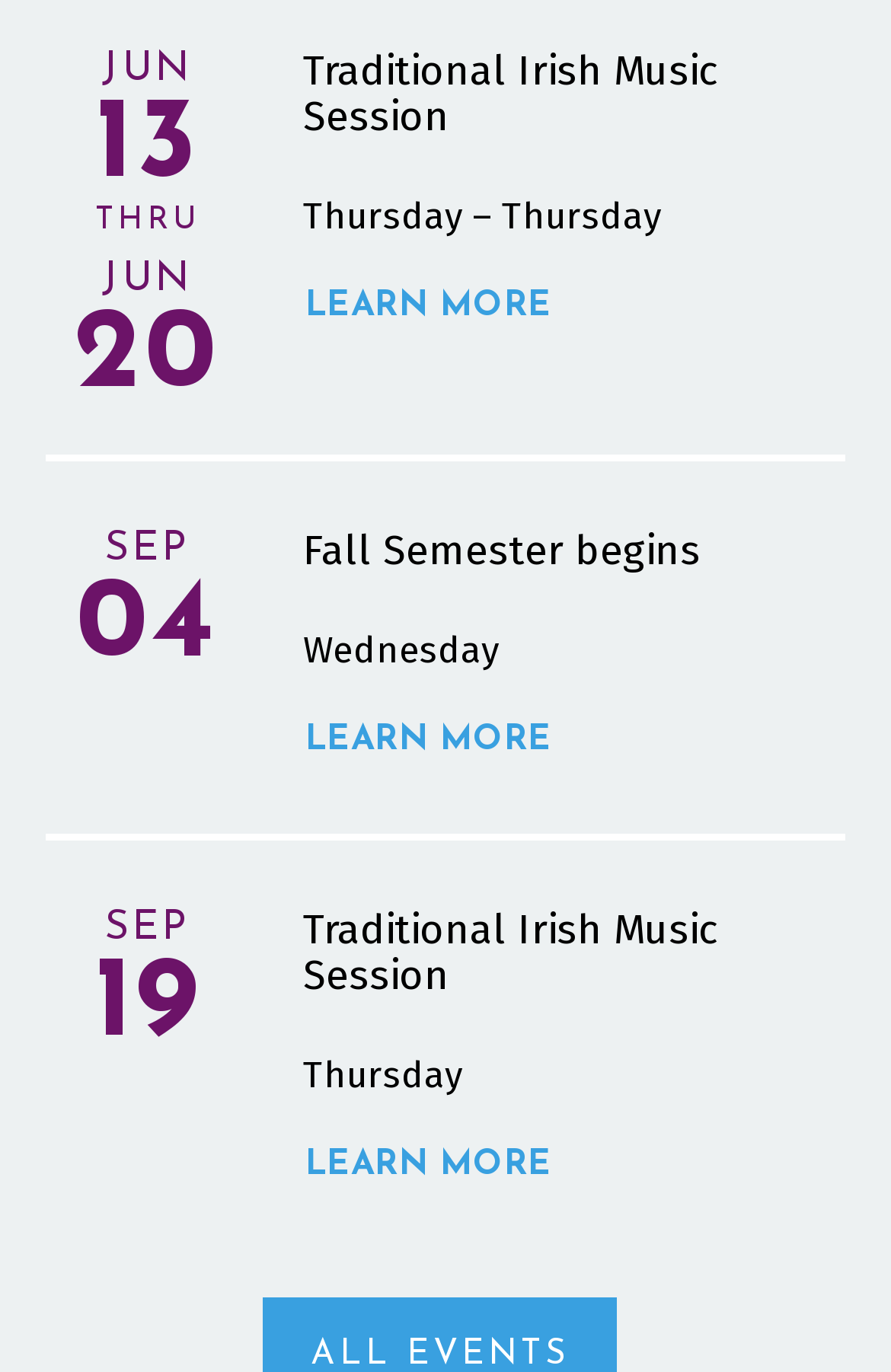Determine the bounding box coordinates for the region that must be clicked to execute the following instruction: "View Traditional Irish Music Session details".

[0.34, 0.037, 0.807, 0.104]